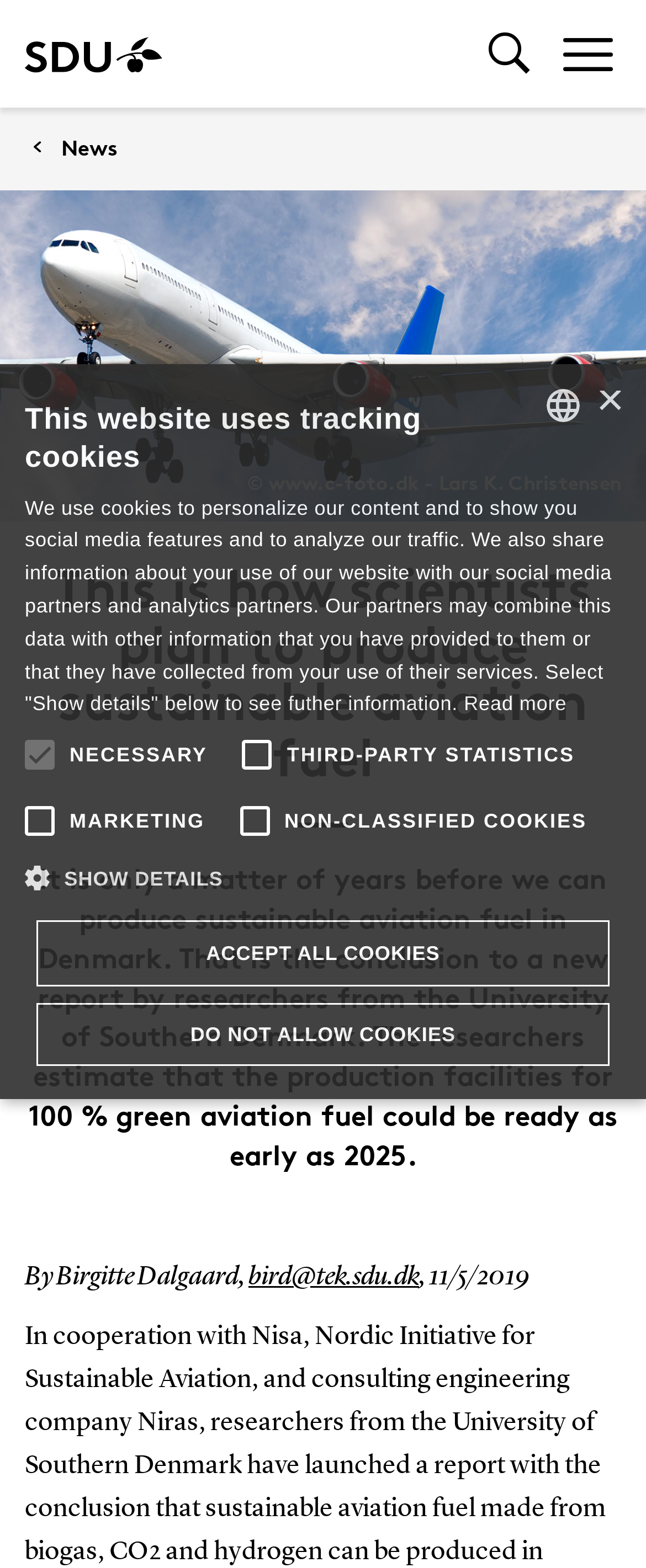Identify and extract the heading text of the webpage.

This is how scientists plan to produce sustainable aviation fuel